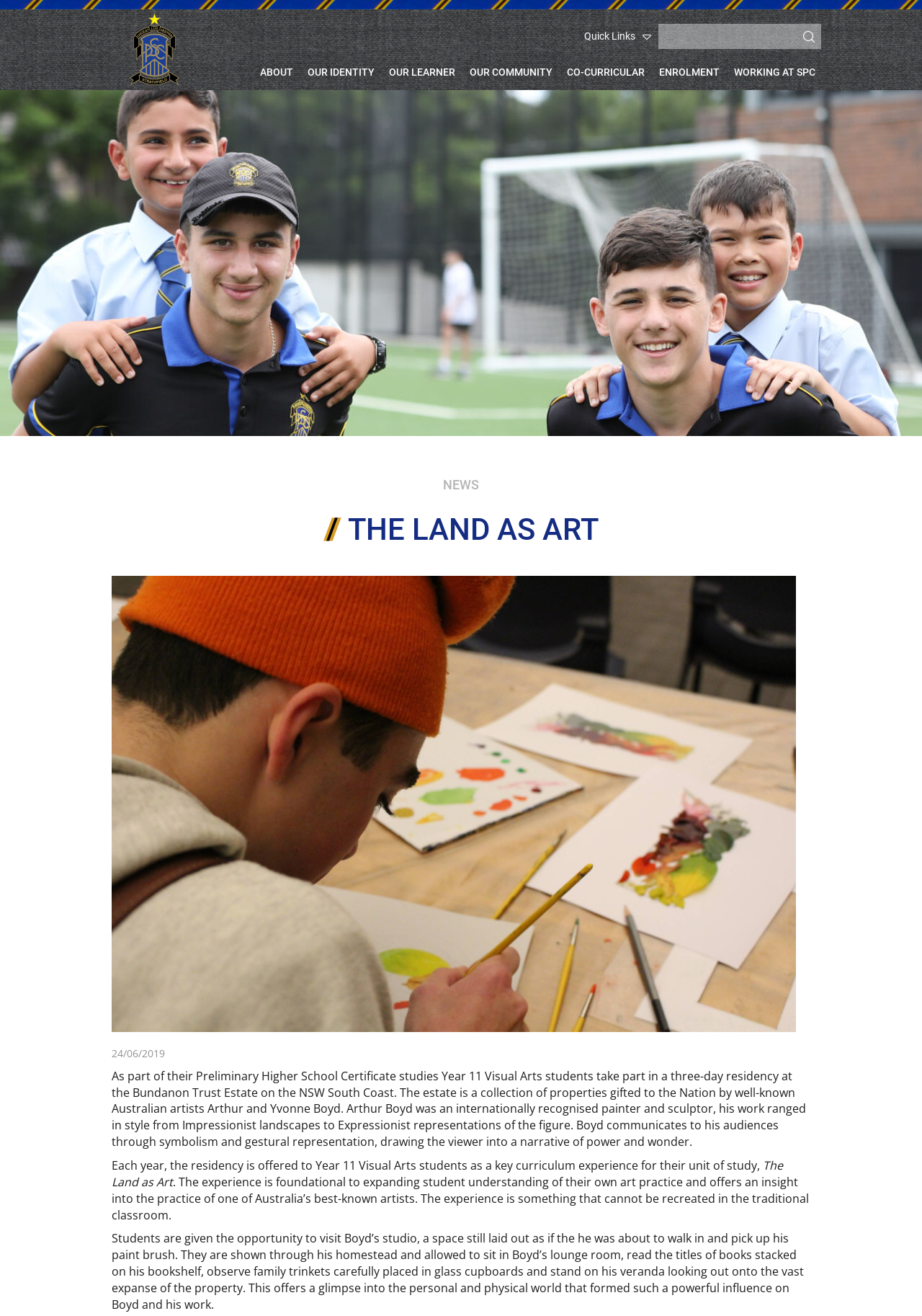Bounding box coordinates are specified in the format (top-left x, top-left y, bottom-right x, bottom-right y). All values are floating point numbers bounded between 0 and 1. Please provide the bounding box coordinate of the region this sentence describes: parent_node: Search name="s" placeholder="..."

[0.714, 0.018, 0.863, 0.037]